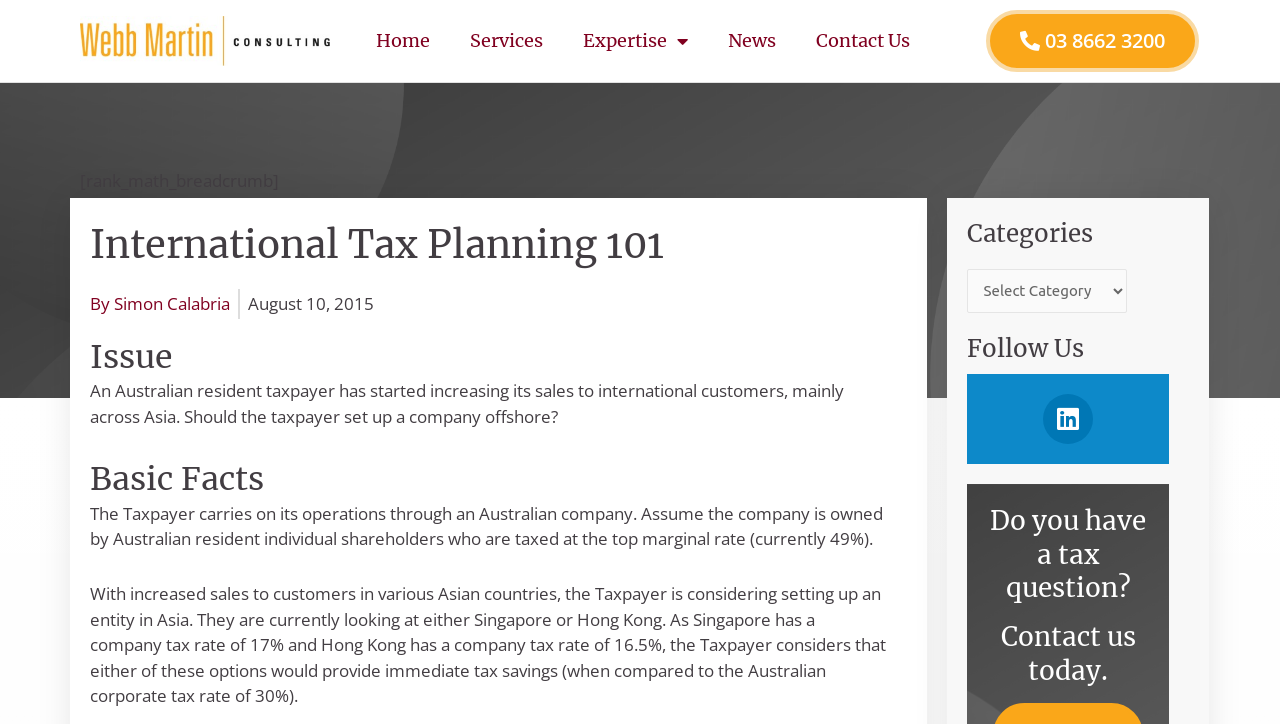What is the current operation location of the taxpayer?
From the screenshot, supply a one-word or short-phrase answer.

Australia